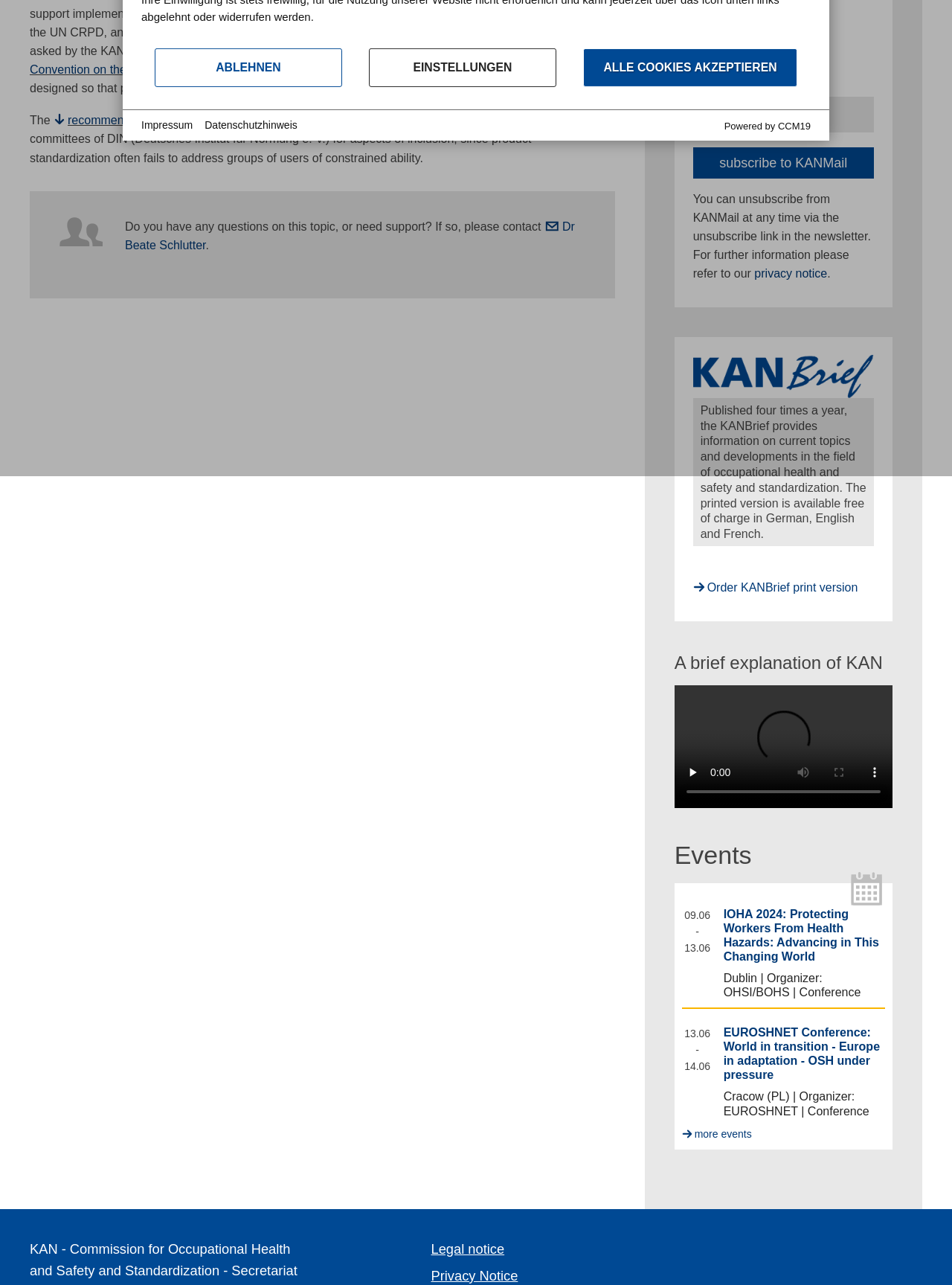Provide the bounding box coordinates of the HTML element this sentence describes: "Einstellungen". The bounding box coordinates consist of four float numbers between 0 and 1, i.e., [left, top, right, bottom].

[0.388, 0.038, 0.584, 0.068]